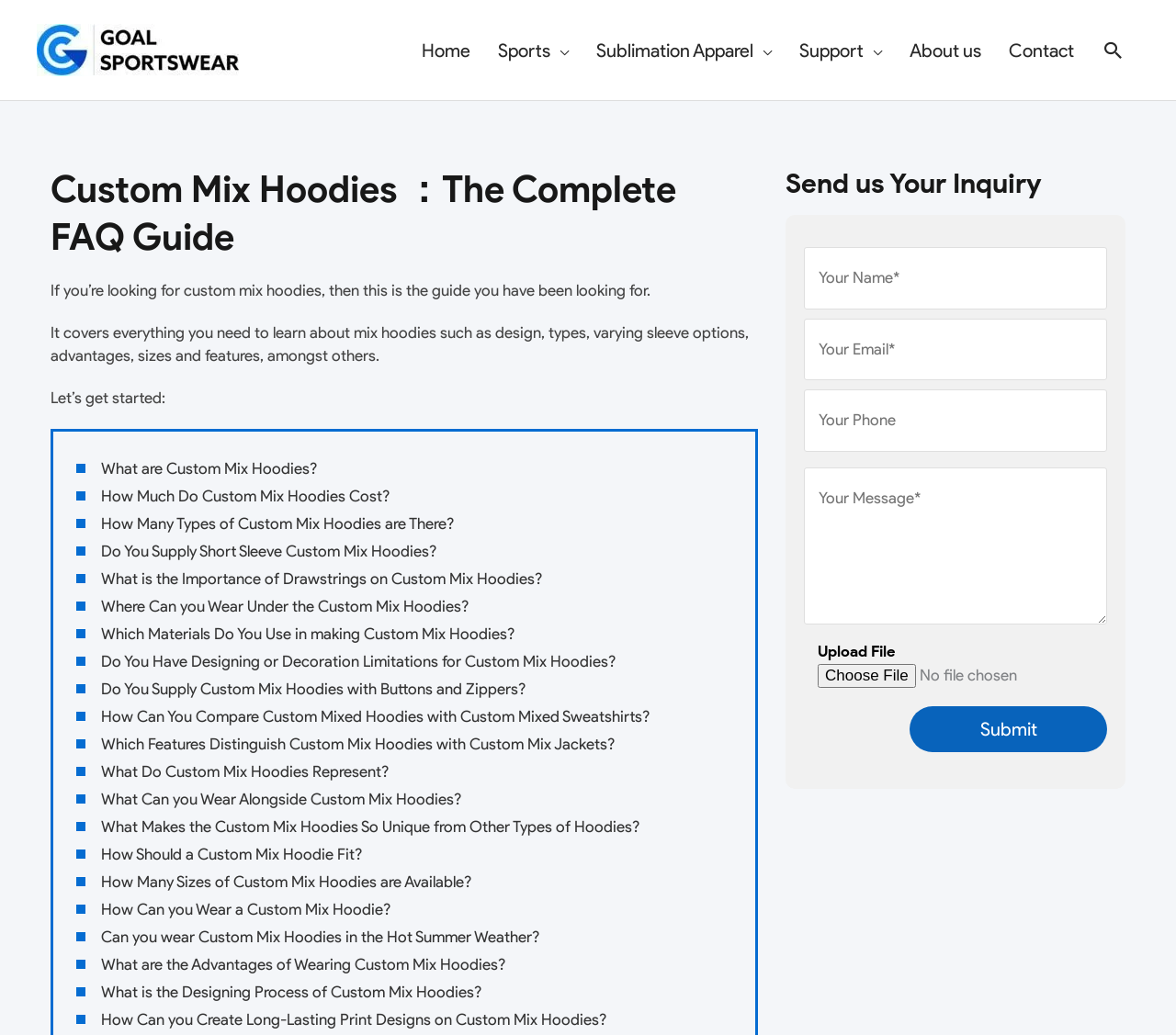Can you give a comprehensive explanation to the question given the content of the image?
How many types of custom mix hoodies are discussed on this webpage?

Although the webpage provides a comprehensive guide to custom mix hoodies, it does not explicitly state the number of types available. However, it does discuss various aspects of custom mix hoodies, such as design, materials, and features.